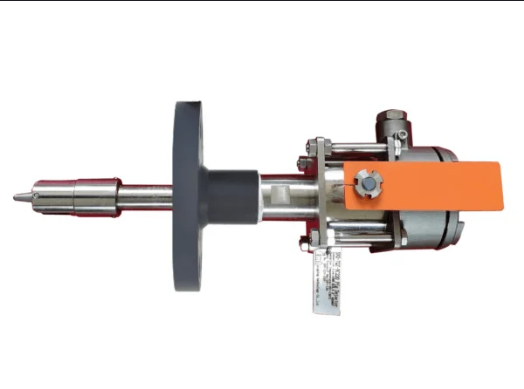Thoroughly describe the content and context of the image.

The image depicts a 2-inch flange pig signaller, an essential component in the oil and gas industry used for pipeline maintenance. This device features a robust design with a prominent flange connection, ensuring compatibility with standard pipeline systems. The bright orange lever provides easy manual operation, while the nozzle on the left is designed for effective detection of pig passage, facilitating the cleaning and maintenance of pipelines. This signaller plays a crucial role in ensuring the efficient flow of oil and gas by signaling the movement of cleaning tools known as pigs, thereby preventing flow interruptions caused by debris and contaminants. The device exemplifies the engineering advancements aimed at enhancing pipeline operations in high-demand environments.